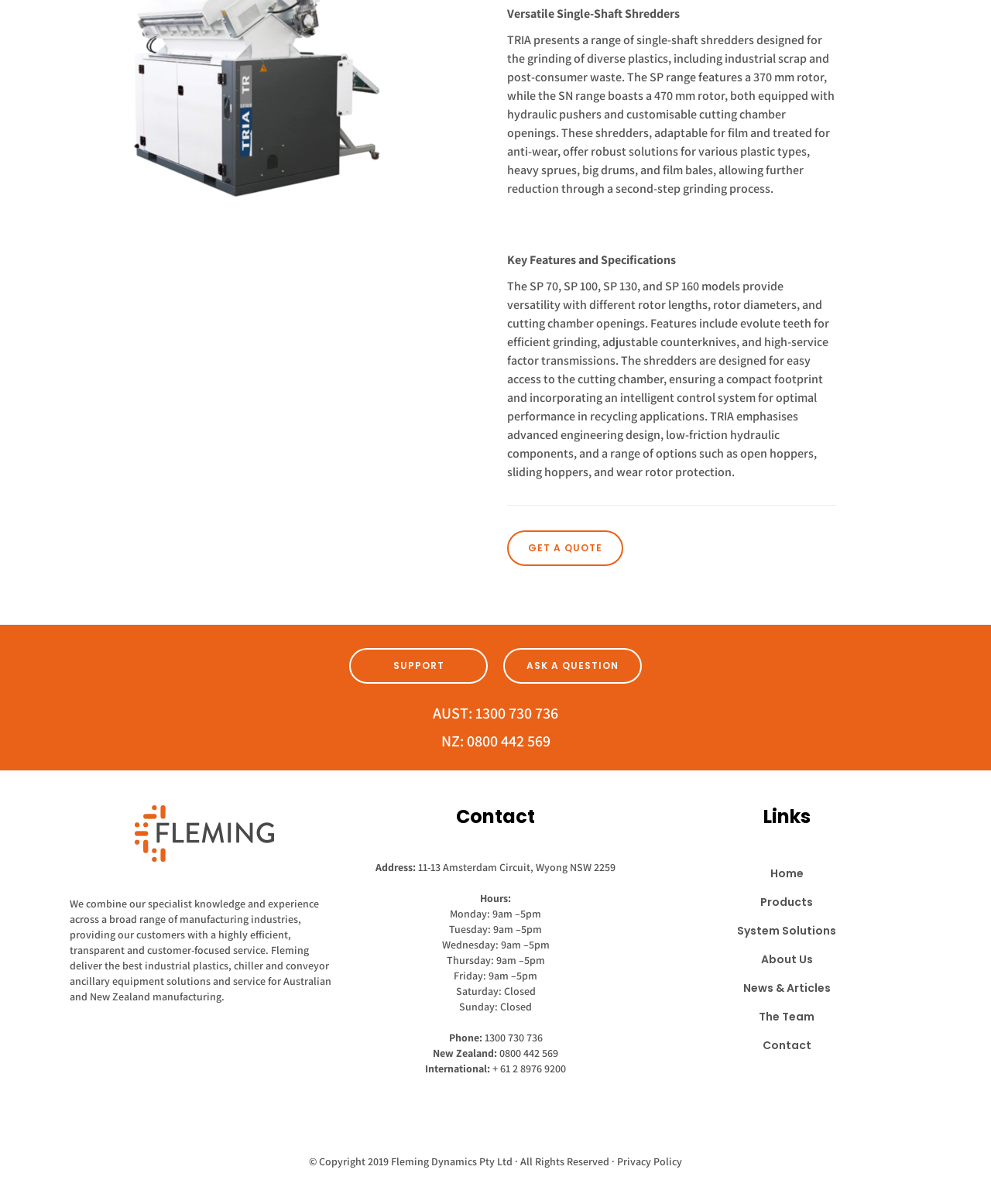What is the range of rotor lengths in SP models?
Look at the screenshot and give a one-word or phrase answer.

Different rotor lengths